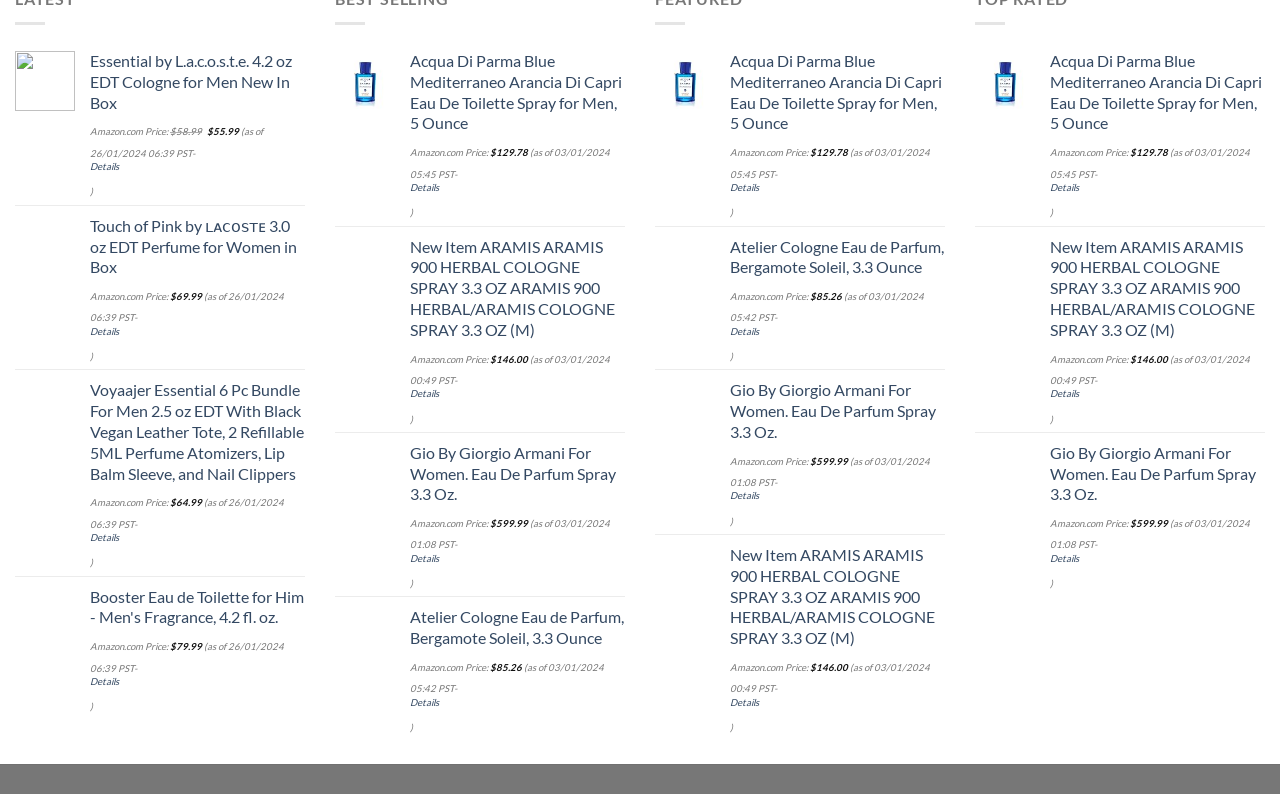Based on the image, provide a detailed and complete answer to the question: 
What is the type of product 'Booster Eau de Toilette for Him'?

The type of product 'Booster Eau de Toilette for Him' is a Men's Fragrance, which is implied by the product name and description.